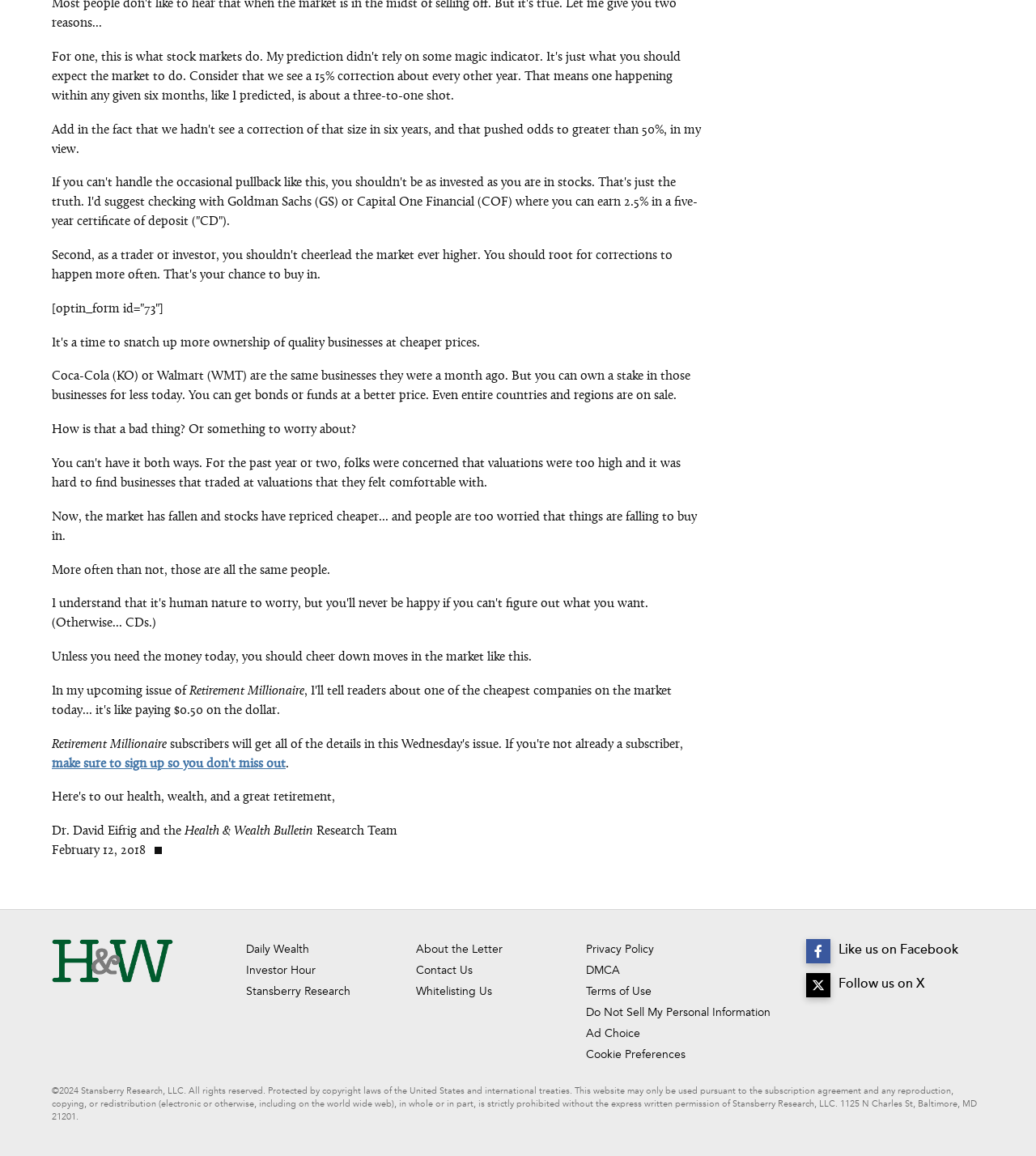Determine the bounding box for the described HTML element: "DMCA". Ensure the coordinates are four float numbers between 0 and 1 in the format [left, top, right, bottom].

[0.566, 0.831, 0.598, 0.849]